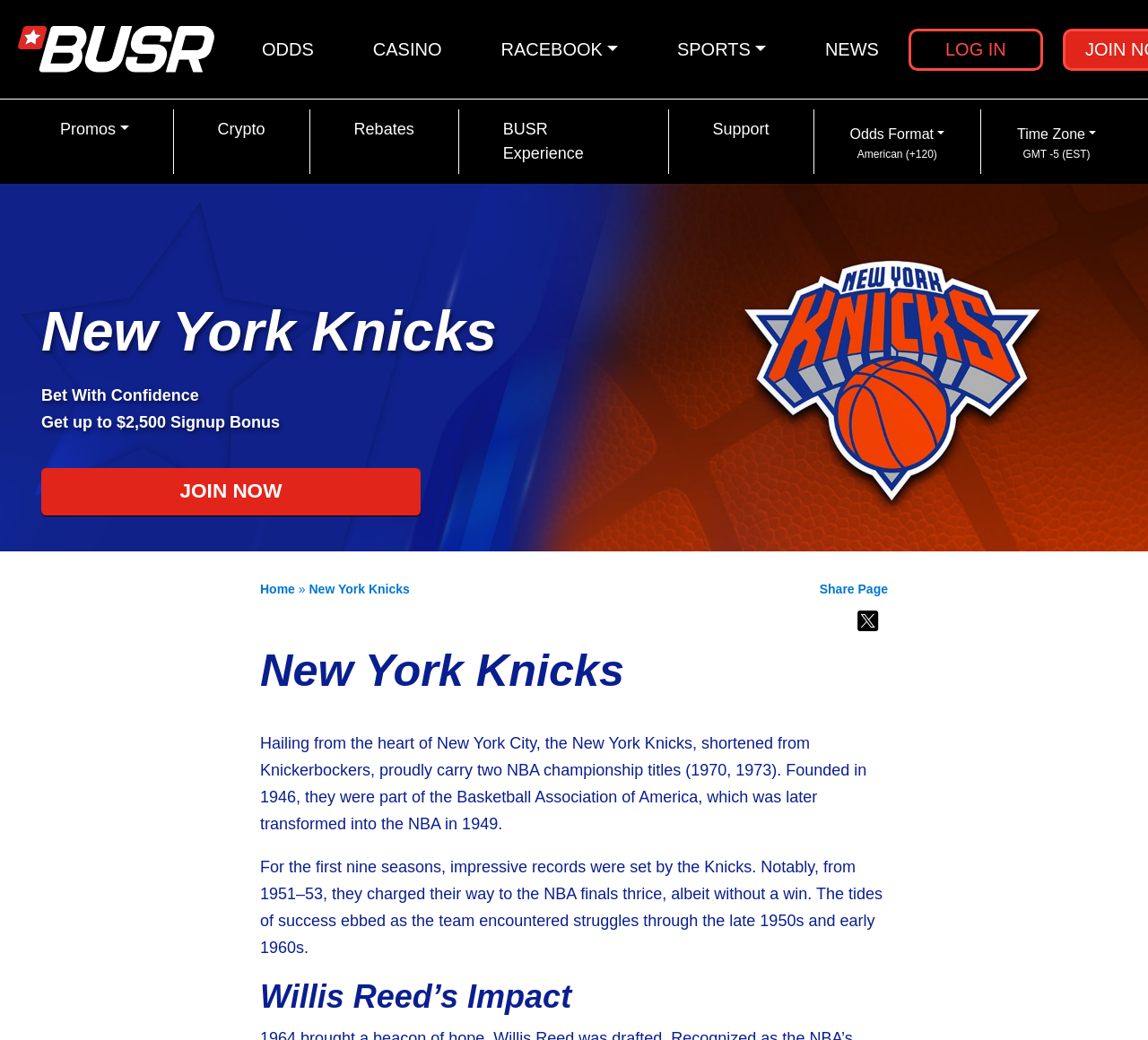Can you find the bounding box coordinates for the element to click on to achieve the instruction: "Click on the NEWS link"?

[0.712, 0.027, 0.773, 0.068]